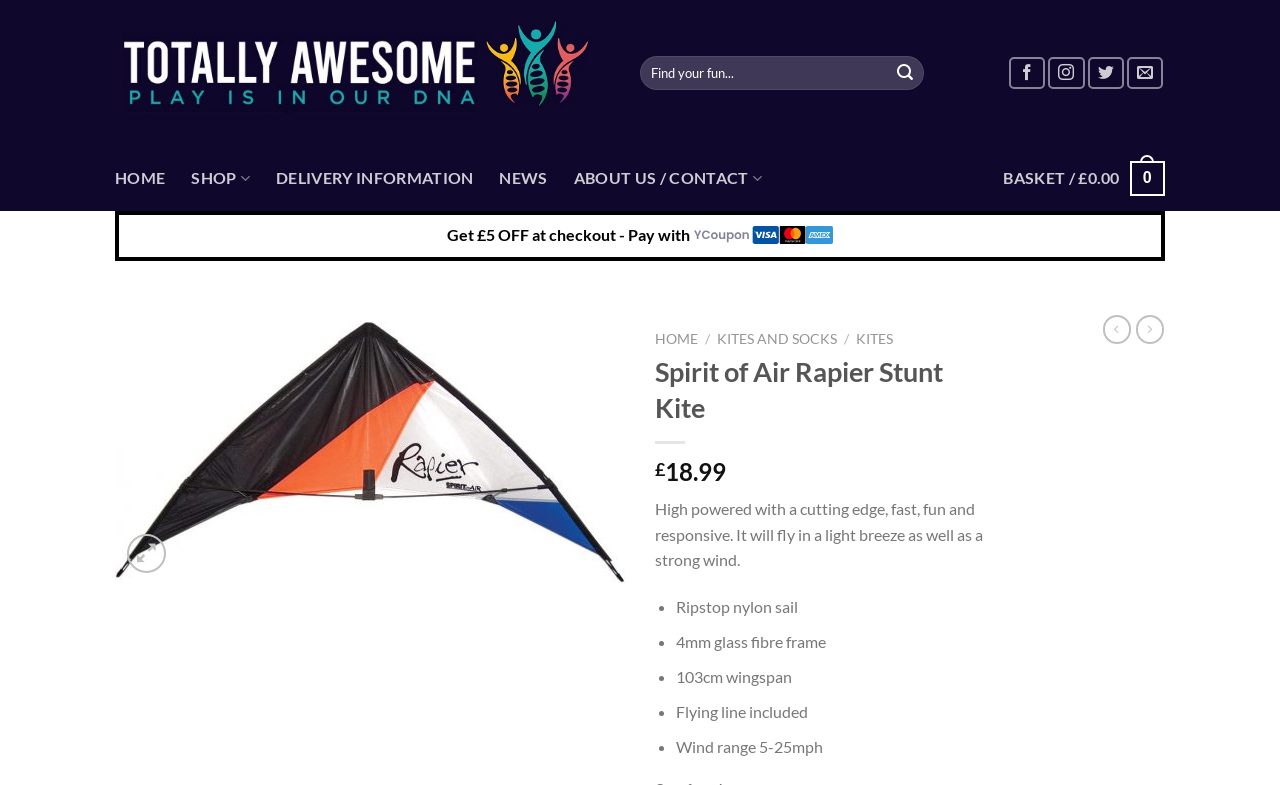Can you locate the main headline on this webpage and provide its text content?

Spirit of Air Rapier Stunt Kite